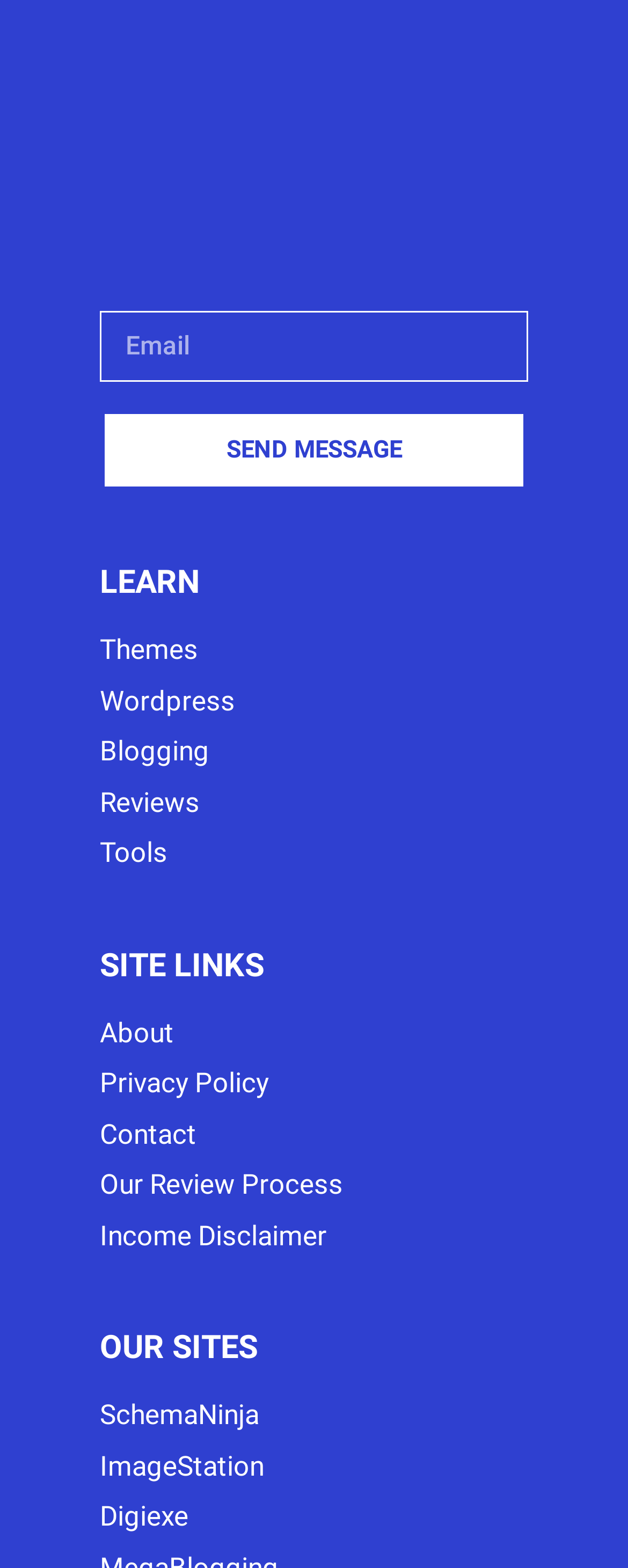What is the category of the link 'Reviews'?
Could you please answer the question thoroughly and with as much detail as possible?

The link 'Reviews' is located under the heading 'SITE LINKS', which categorizes it as a site link. This suggests that the link leads to a page with reviews related to the website or its content.